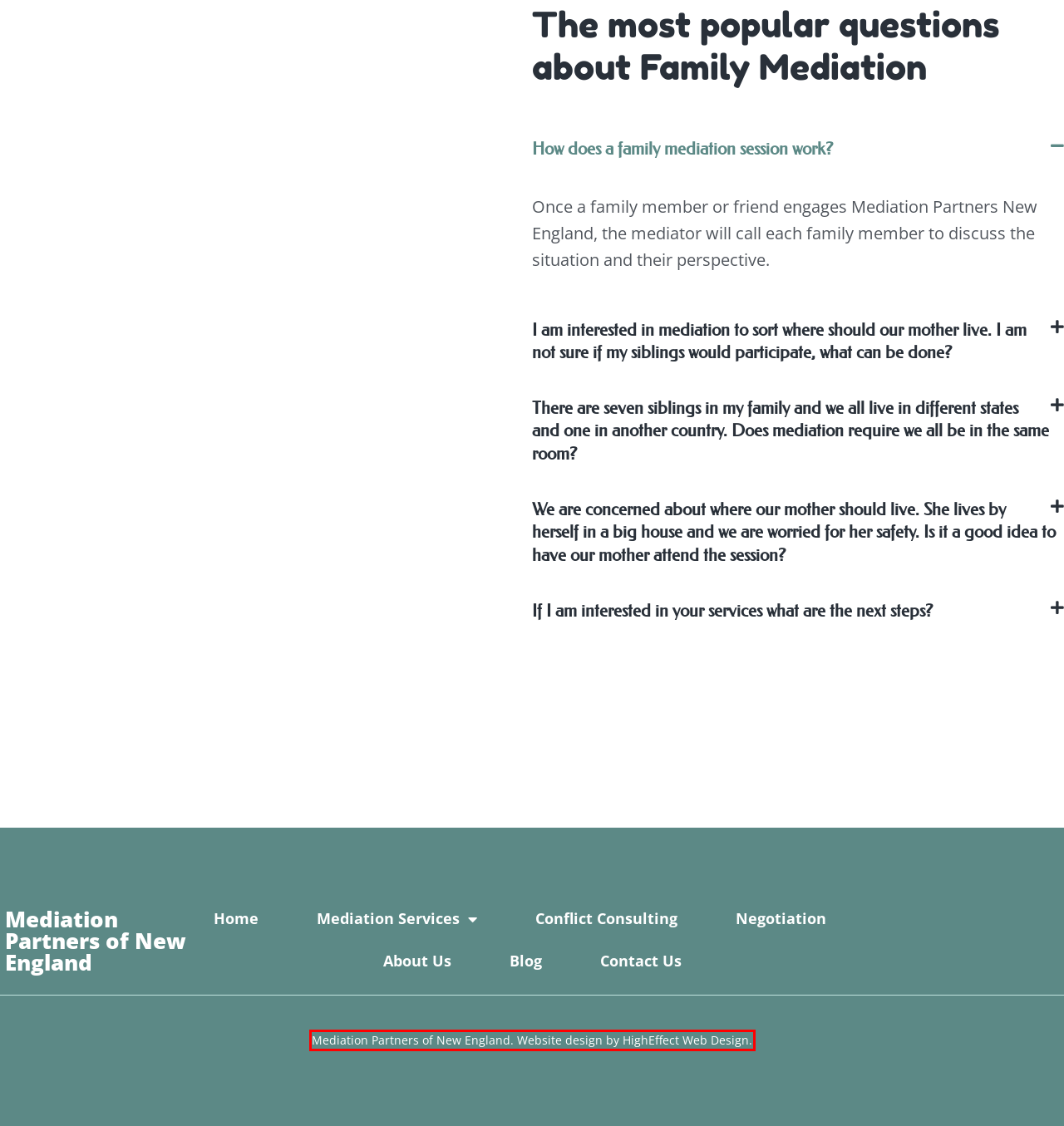Observe the screenshot of a webpage with a red bounding box around an element. Identify the webpage description that best fits the new page after the element inside the bounding box is clicked. The candidates are:
A. Conflict Consulting Service | Mediation Partners of New England
B. Website Designer, Marketing Company | High Effect Web Design
C. Negotiation Consulting | Mediation Partners of New England NH, MA
D. Contact Us - Mediation Partners of New England
E. Blog - Mediation Partners of New England
F. About Mediation Partners of New England - NH MA Mediation
G. Family Mediation, Divorce Mediation, Commercial ​Mediation Services
H. Mediation Partners of New England | Mediation Services NH-MA

B